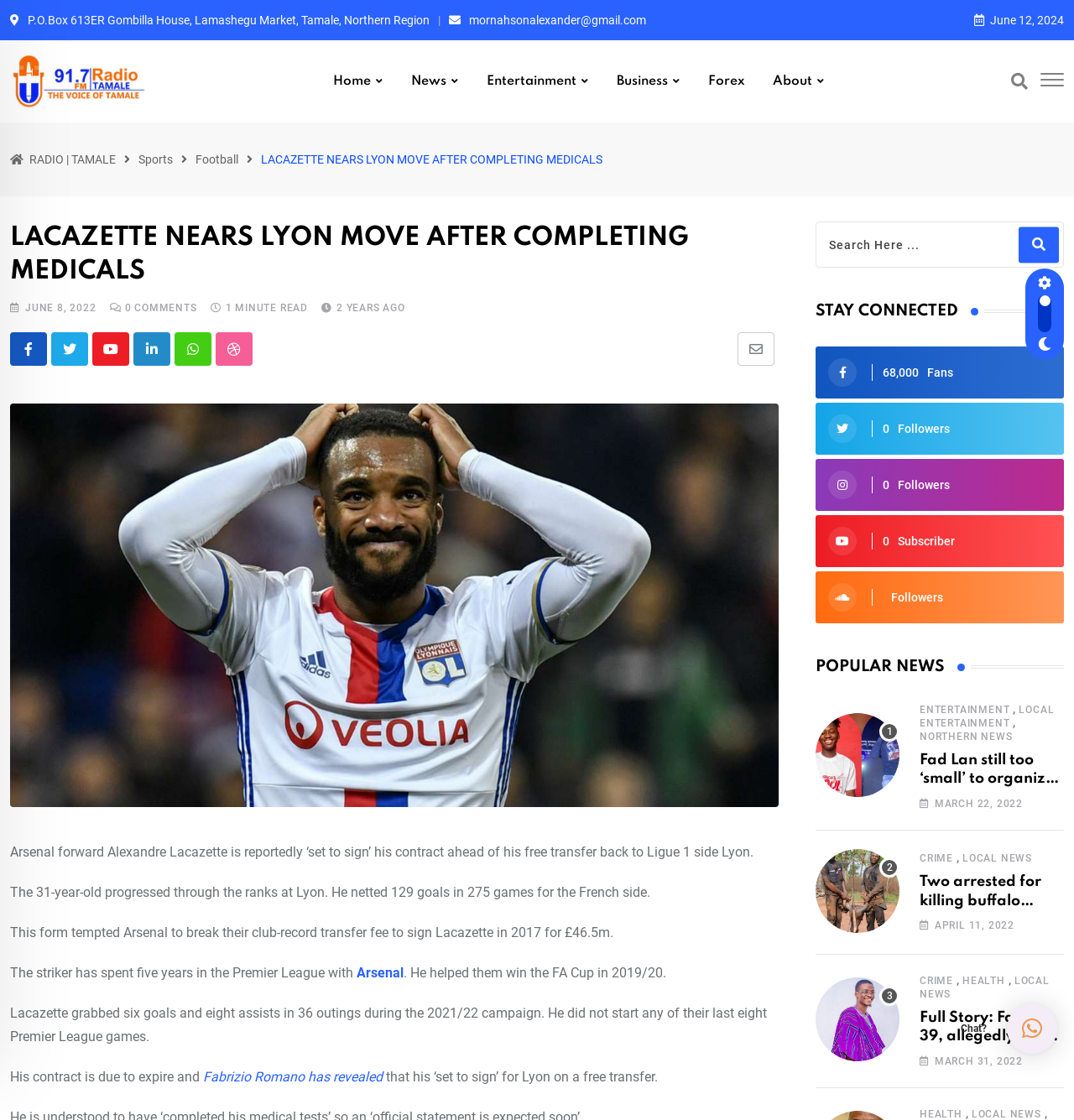Find the bounding box coordinates for the element described here: "Facebook".

[0.009, 0.296, 0.044, 0.326]